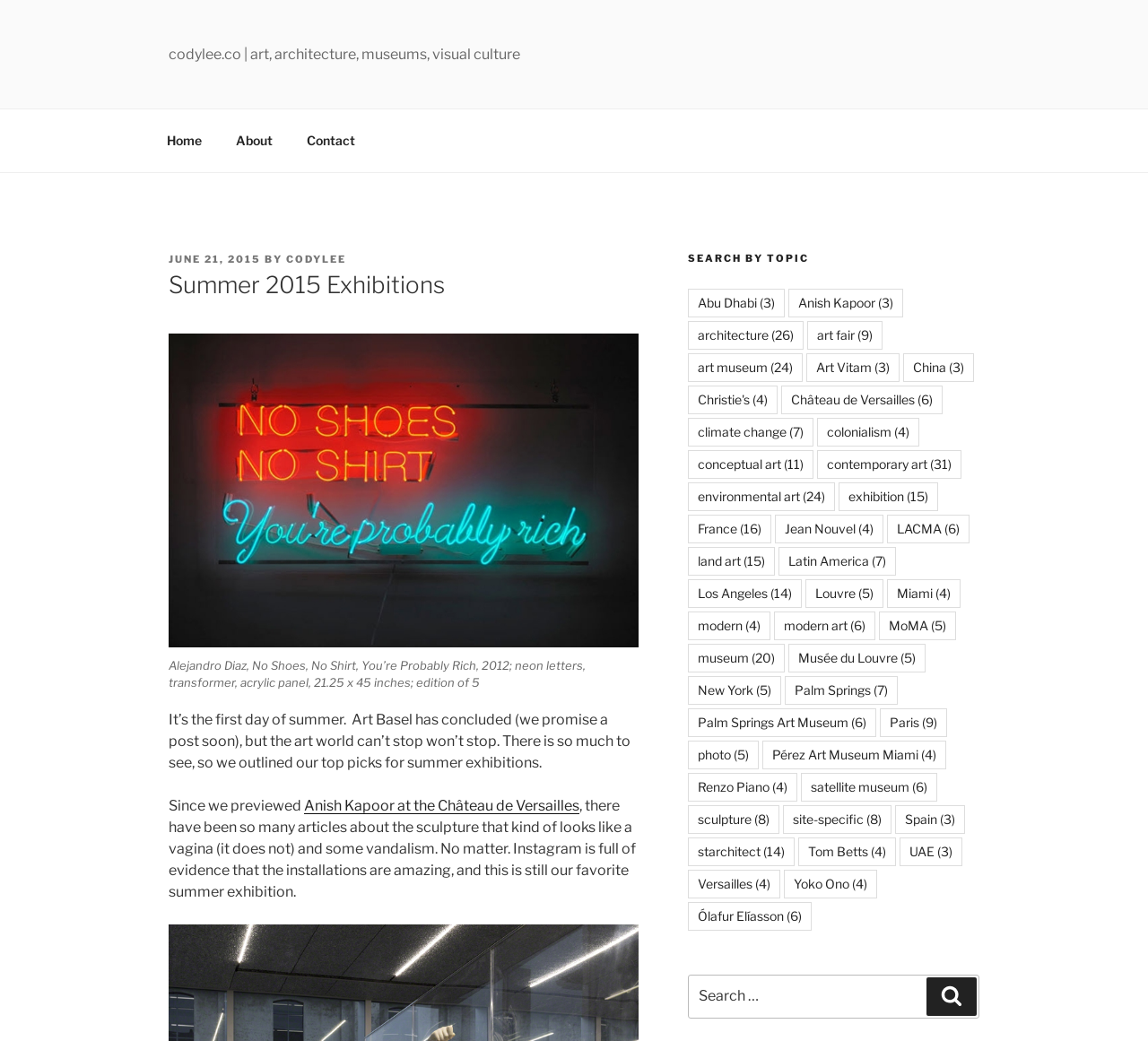Determine the bounding box coordinates of the clickable region to follow the instruction: "Explore the 'LACMA' link".

[0.772, 0.495, 0.844, 0.522]